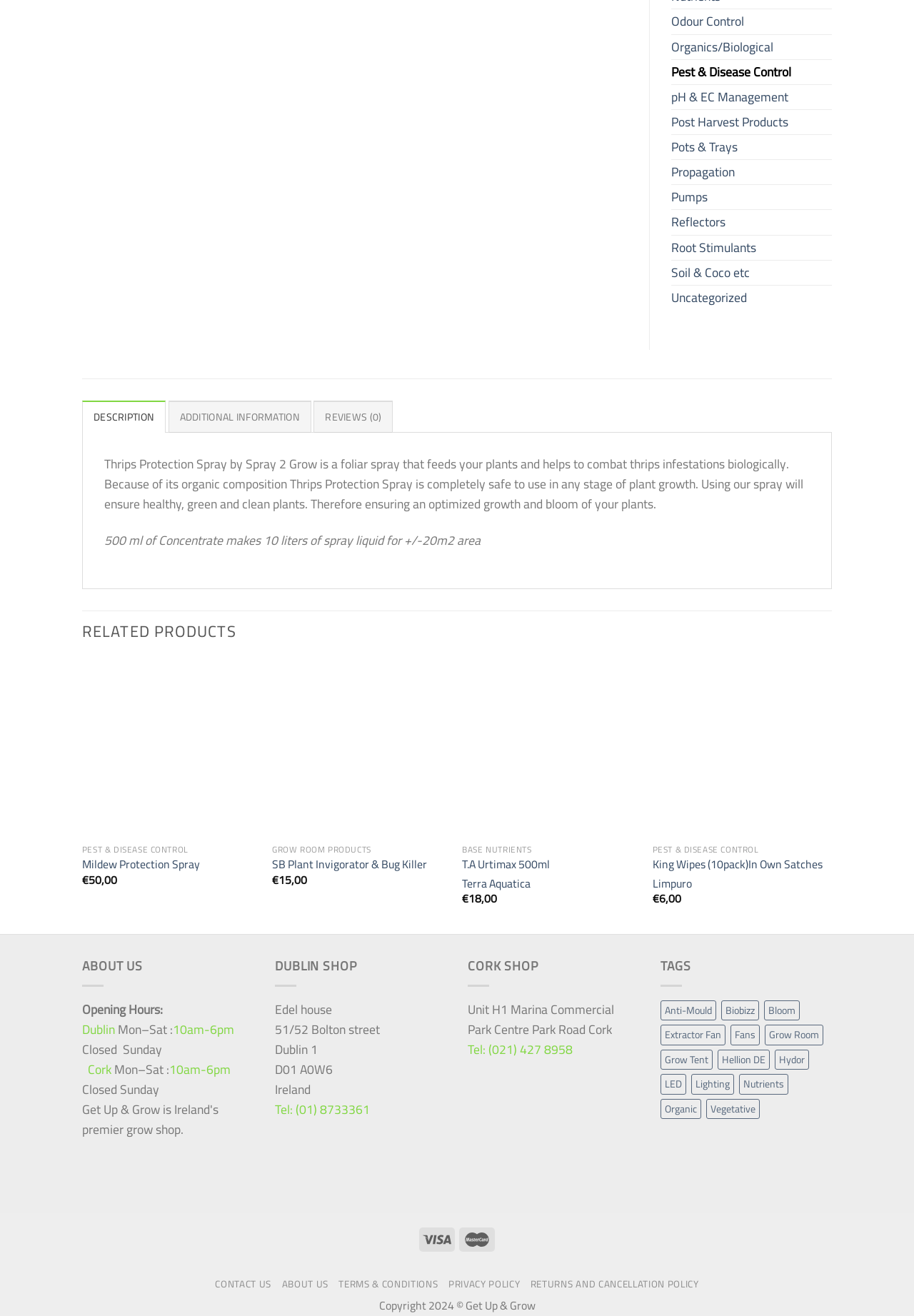How many liters of spray liquid can be made from 500 ml of concentrate?
Look at the screenshot and respond with one word or a short phrase.

10 liters